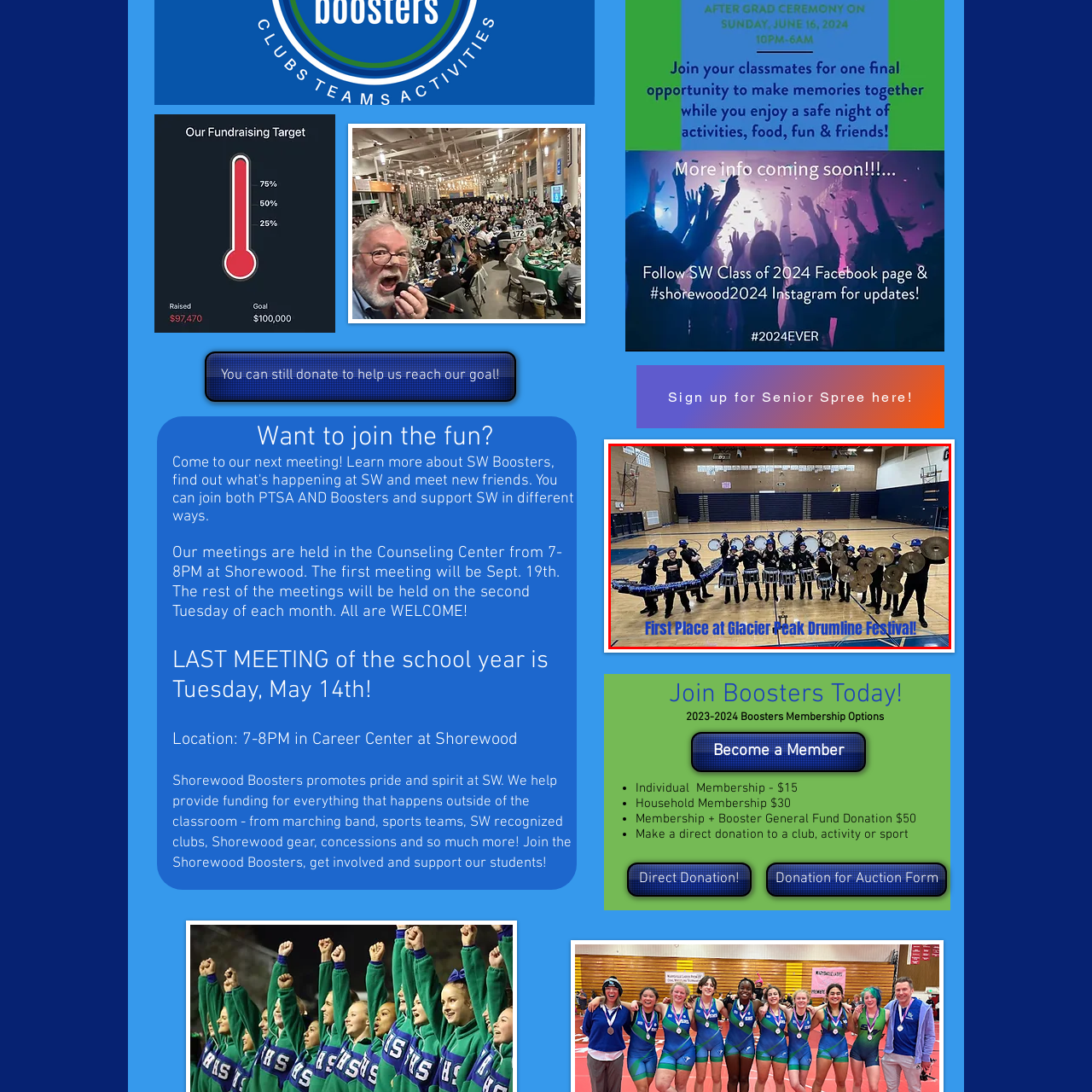Describe extensively the visual content inside the red marked area.

The image captures a vibrant moment from the Glacier Peak Drumline Festival, showcasing a talented group of percussionists proudly displaying their first-place achievement. Dressed in sleek black uniforms with shiny blue hats, the ensemble consists of distinct sections: snare drummers at the front, flanked by a row of bass drummers and cymbal players. The spacious gymnasium serves as their stage, with wooden floors and a backdrop of bleachers, emphasizing the celebratory atmosphere. The bold caption "First Place at Glacier Peak Drumline Festival!" emphasizes their triumph and hard work, adding a sense of pride and accomplishment to the scene.